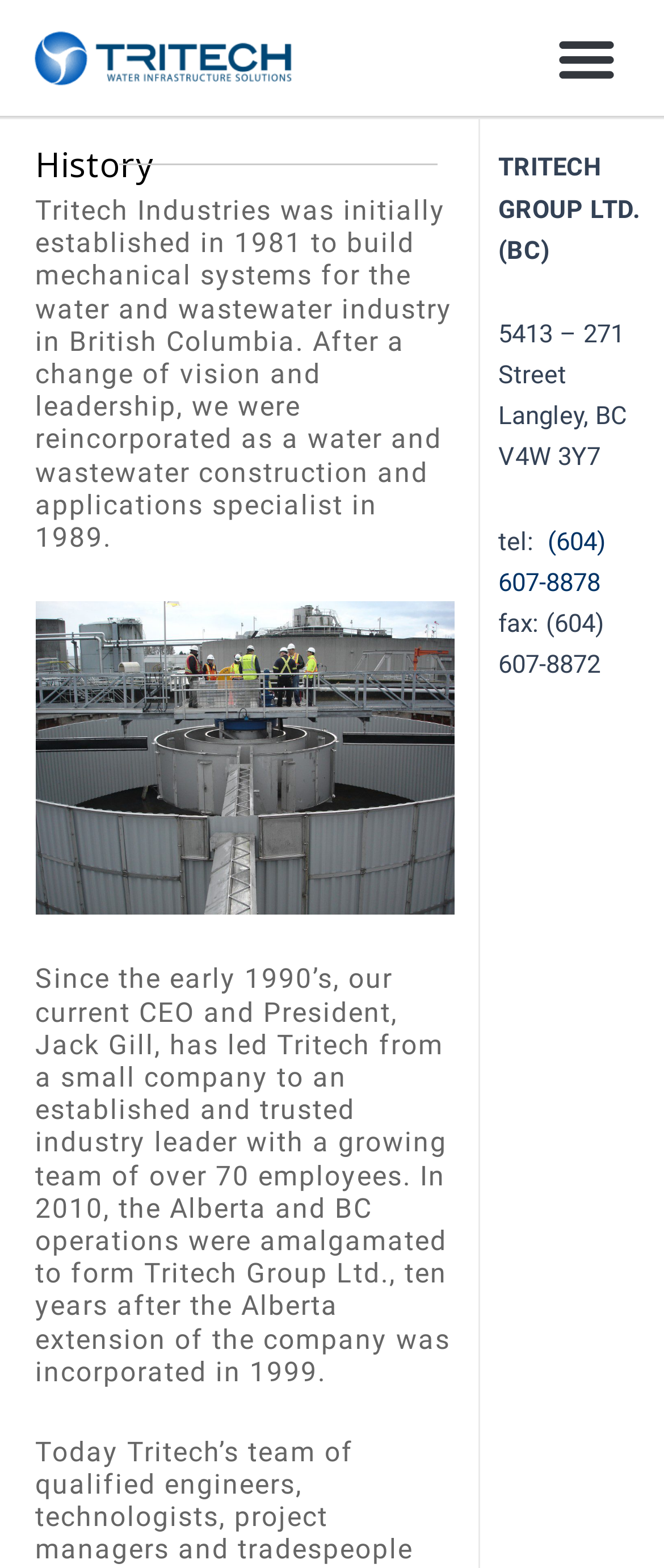Locate and provide the bounding box coordinates for the HTML element that matches this description: "(604) 607-8878".

[0.75, 0.336, 0.912, 0.381]